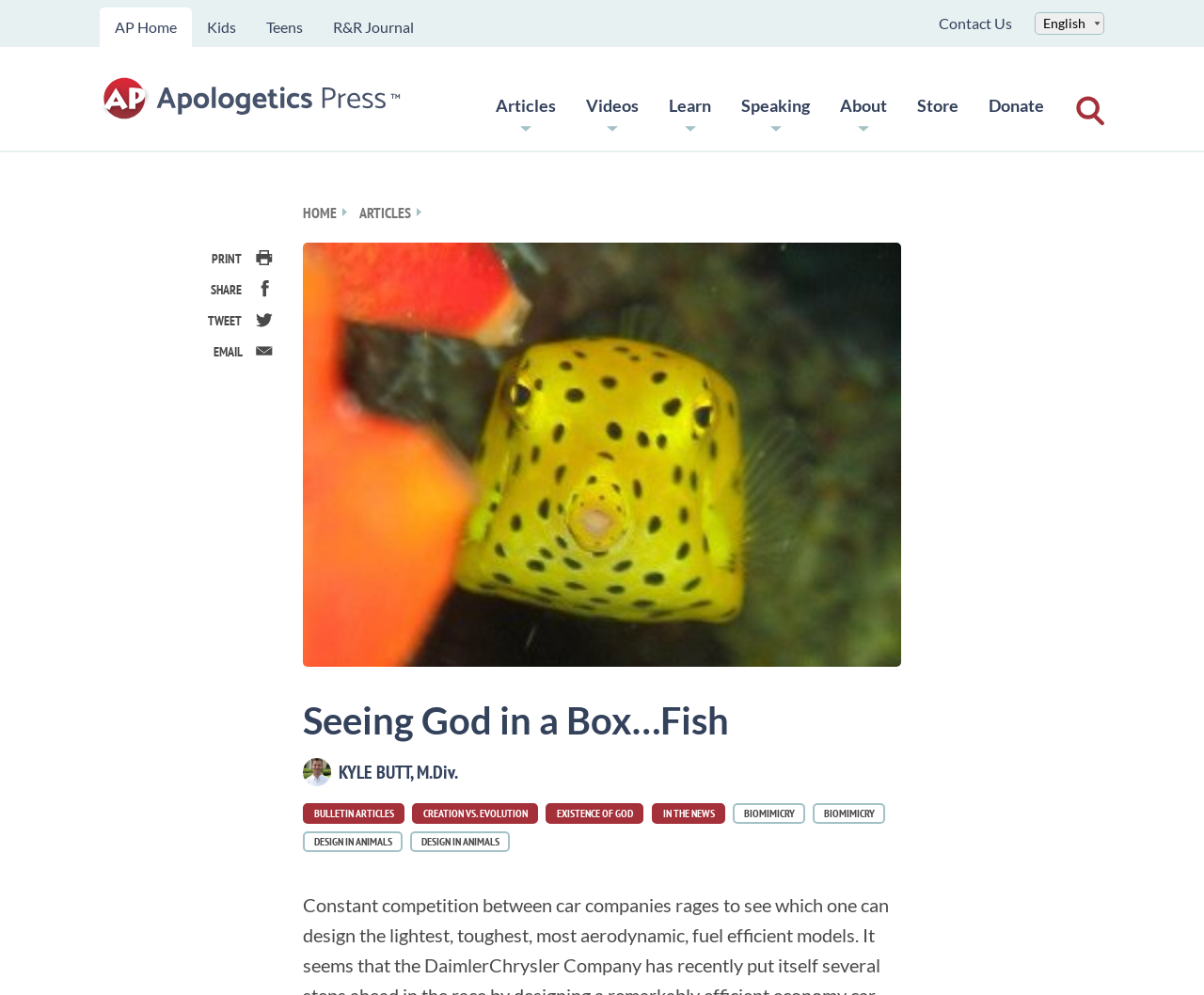Please provide a brief answer to the following inquiry using a single word or phrase:
How many main categories are there?

8